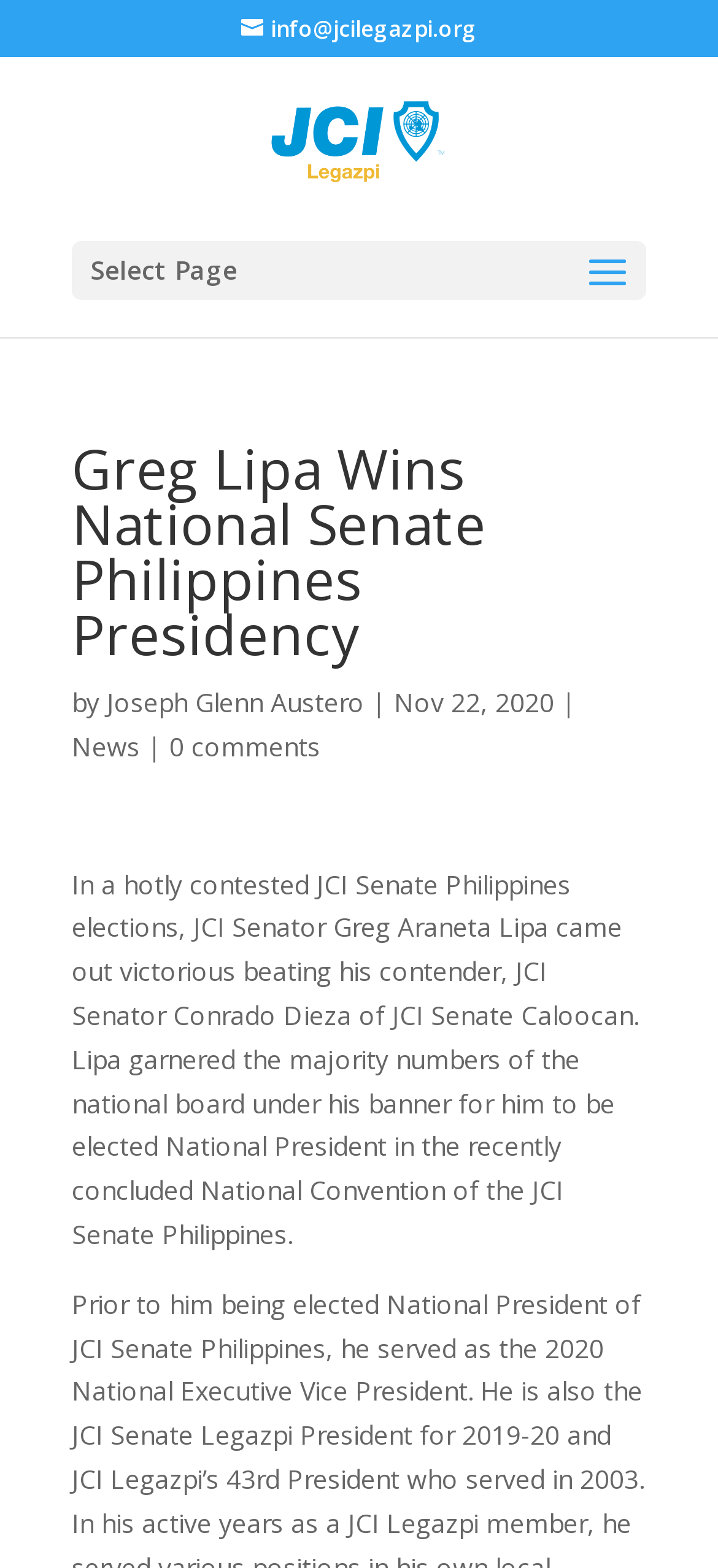Refer to the element description info@jcilegazpi.org and identify the corresponding bounding box in the screenshot. Format the coordinates as (top-left x, top-left y, bottom-right x, bottom-right y) with values in the range of 0 to 1.

[0.336, 0.008, 0.664, 0.028]